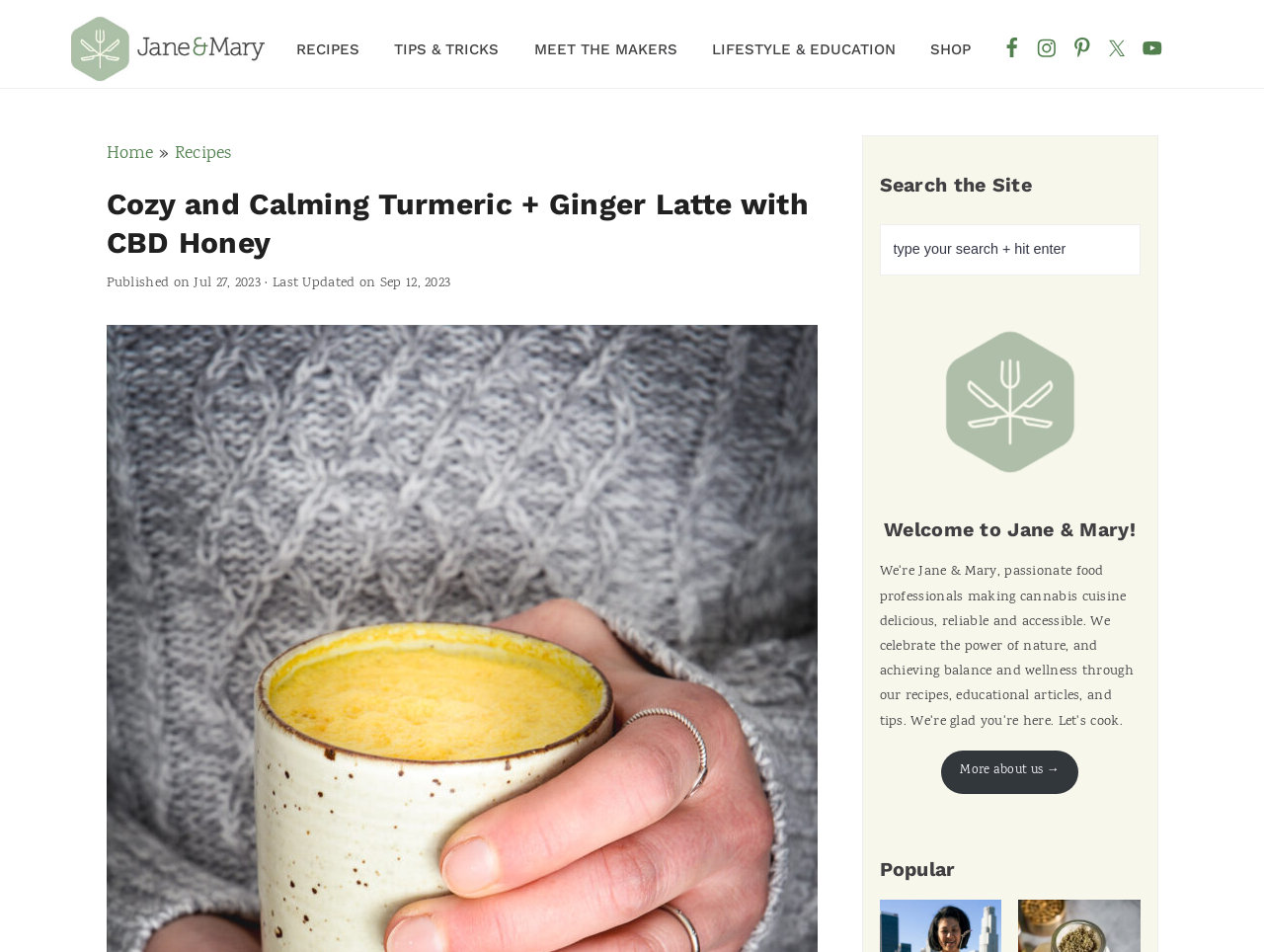What is the name of the website?
Respond with a short answer, either a single word or a phrase, based on the image.

Jane and Mary